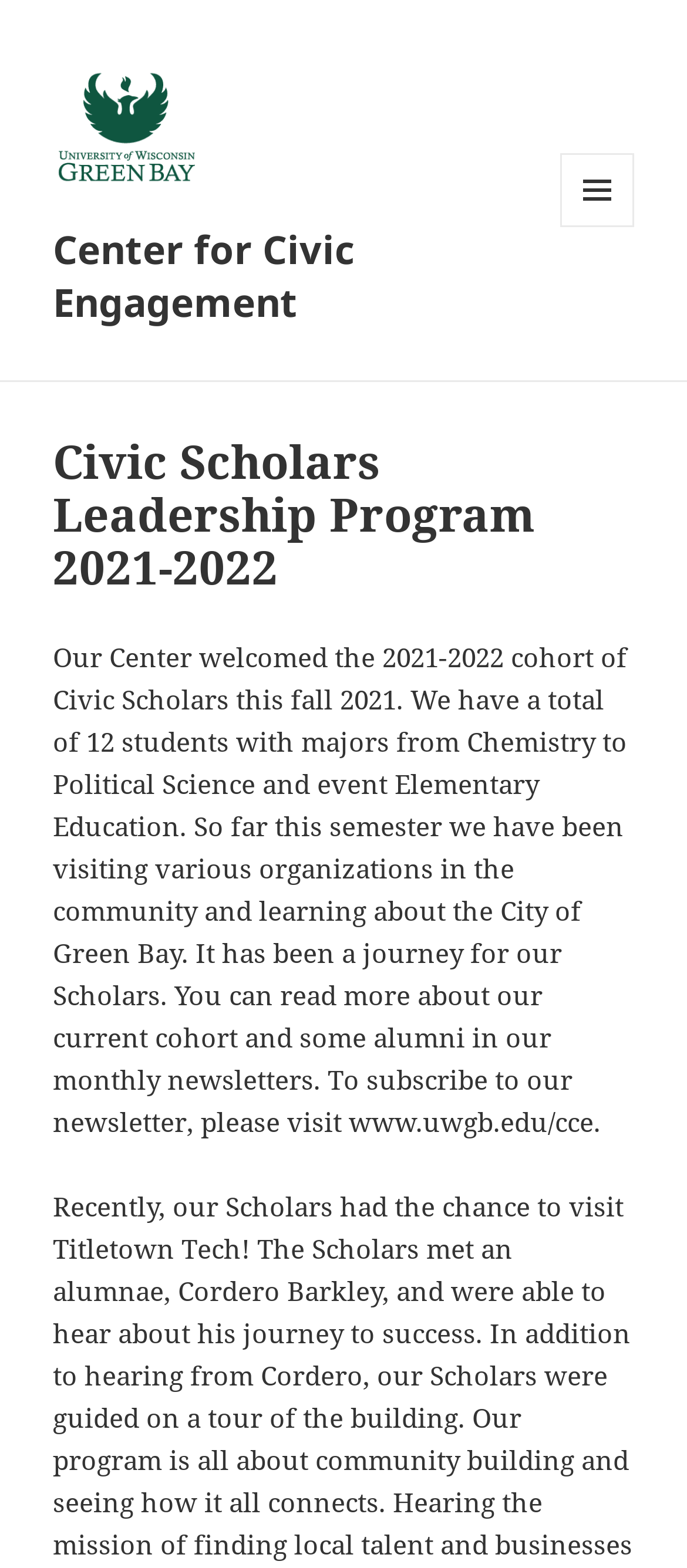Respond with a single word or phrase to the following question: What is the semester mentioned in the text?

fall 2021